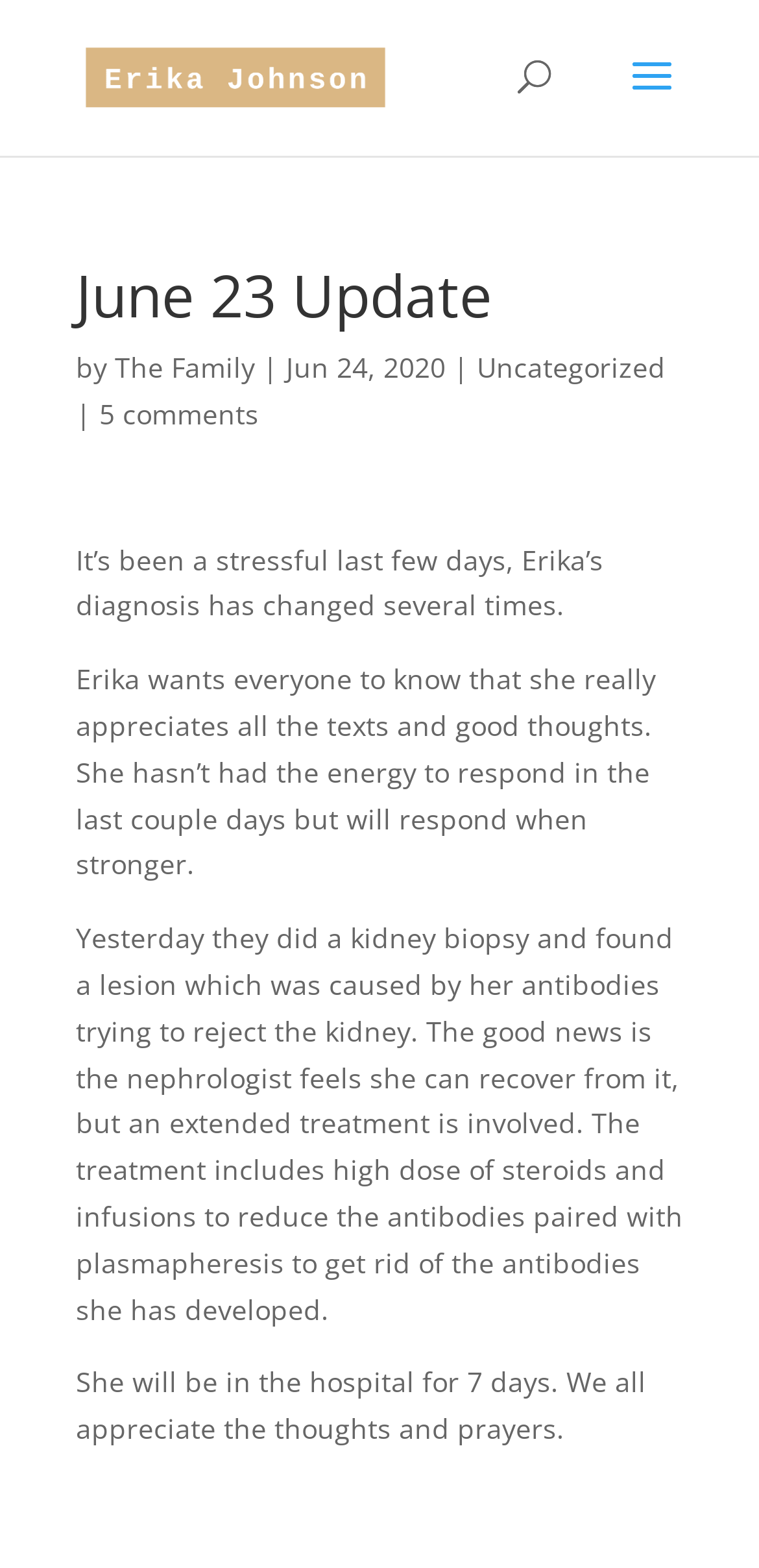What is the primary heading on this webpage?

June 23 Update